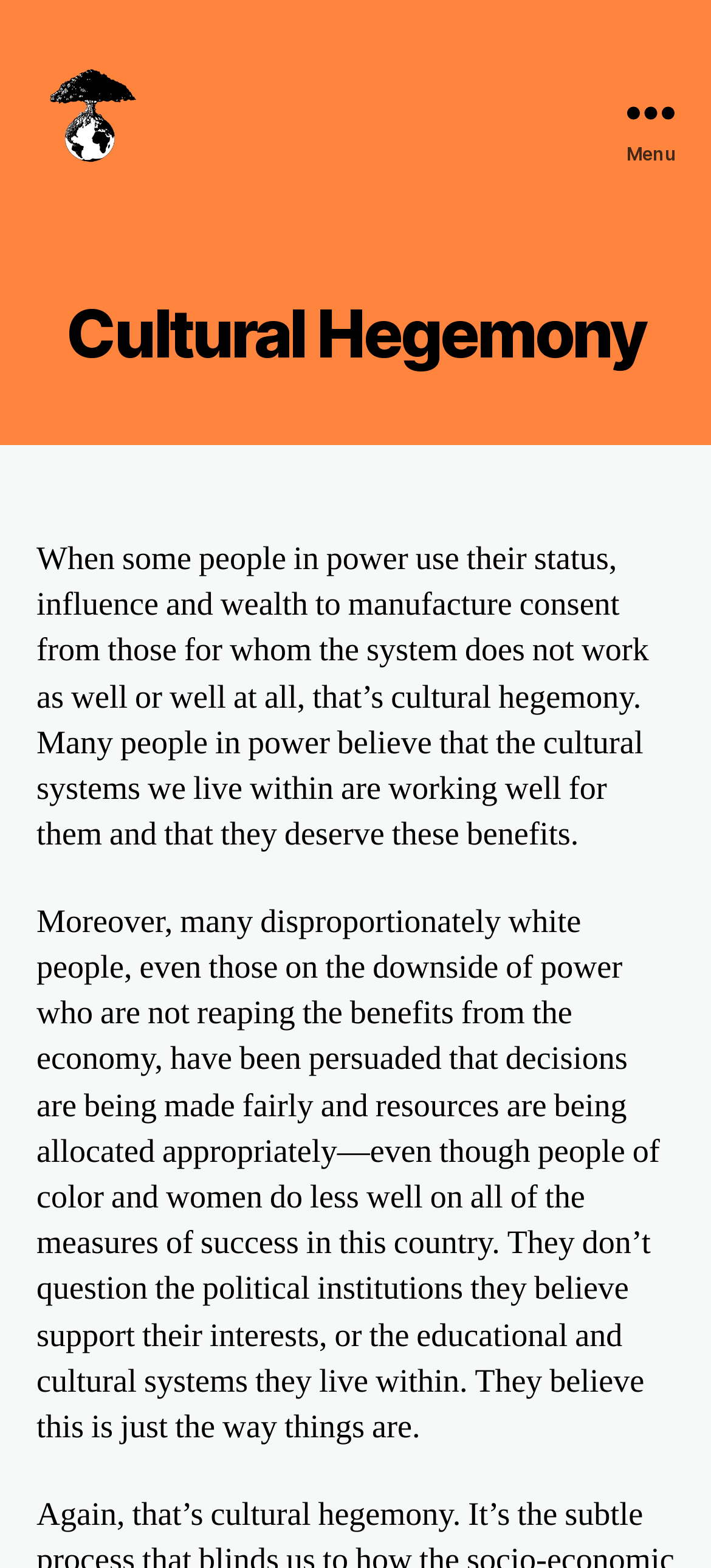What is the relationship between the cultural systems and people of color?
Answer the question with as much detail as you can, using the image as a reference.

The webpage states that people of color do less well on all measures of success in the country, implying that the cultural systems do not work as well for them.